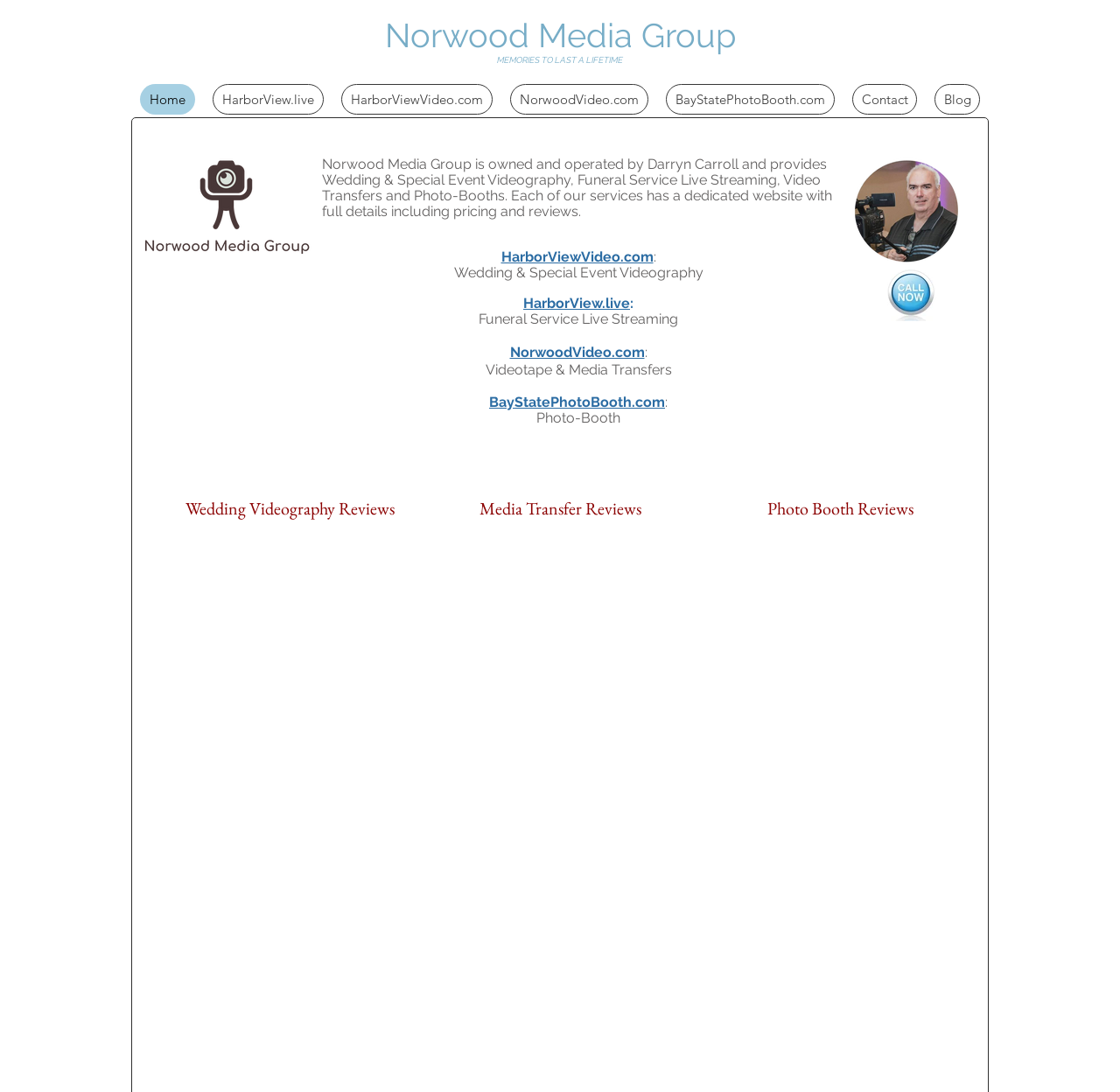Please identify the bounding box coordinates of the region to click in order to complete the given instruction: "Contact Norwood Media Group". The coordinates should be four float numbers between 0 and 1, i.e., [left, top, right, bottom].

[0.761, 0.077, 0.819, 0.105]